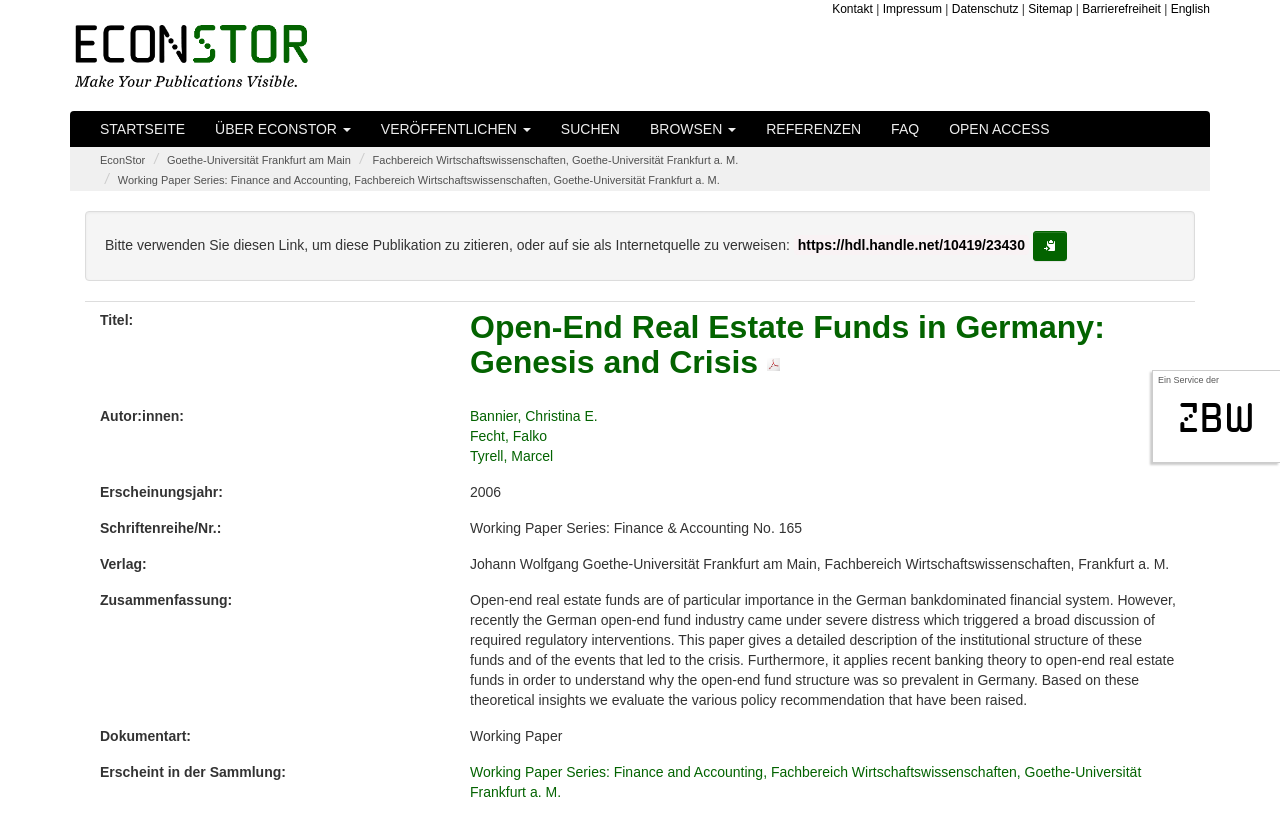Given the description "Goethe-Universität Frankfurt am Main", provide the bounding box coordinates of the corresponding UI element.

[0.13, 0.189, 0.274, 0.203]